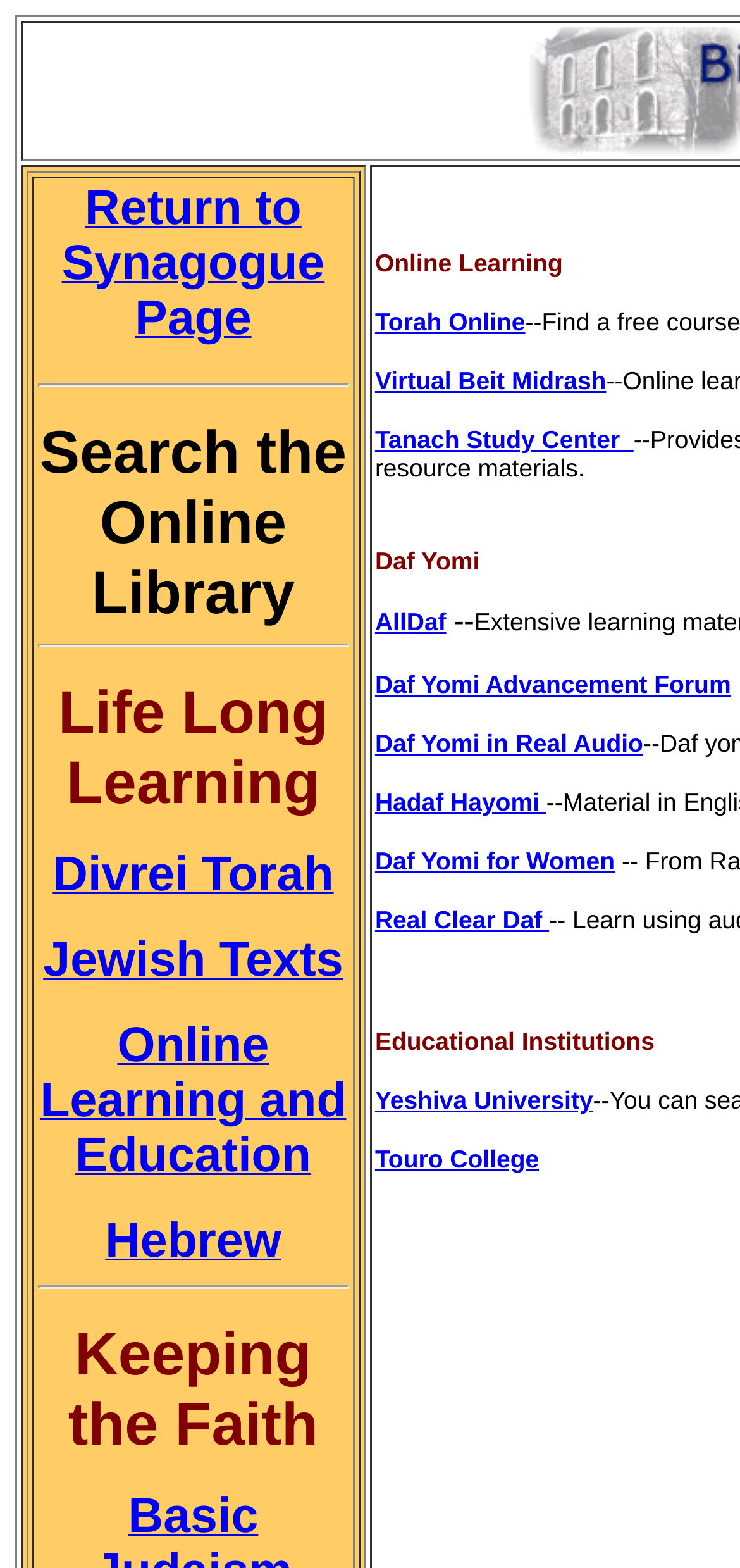Refer to the image and provide an in-depth answer to the question: 
What is the main theme of this online library?

Based on the various links and categories presented on the webpage, it appears that the main theme of this online library is Jewish education, covering topics such as Torah, Jewish texts, online learning, and educational institutions.